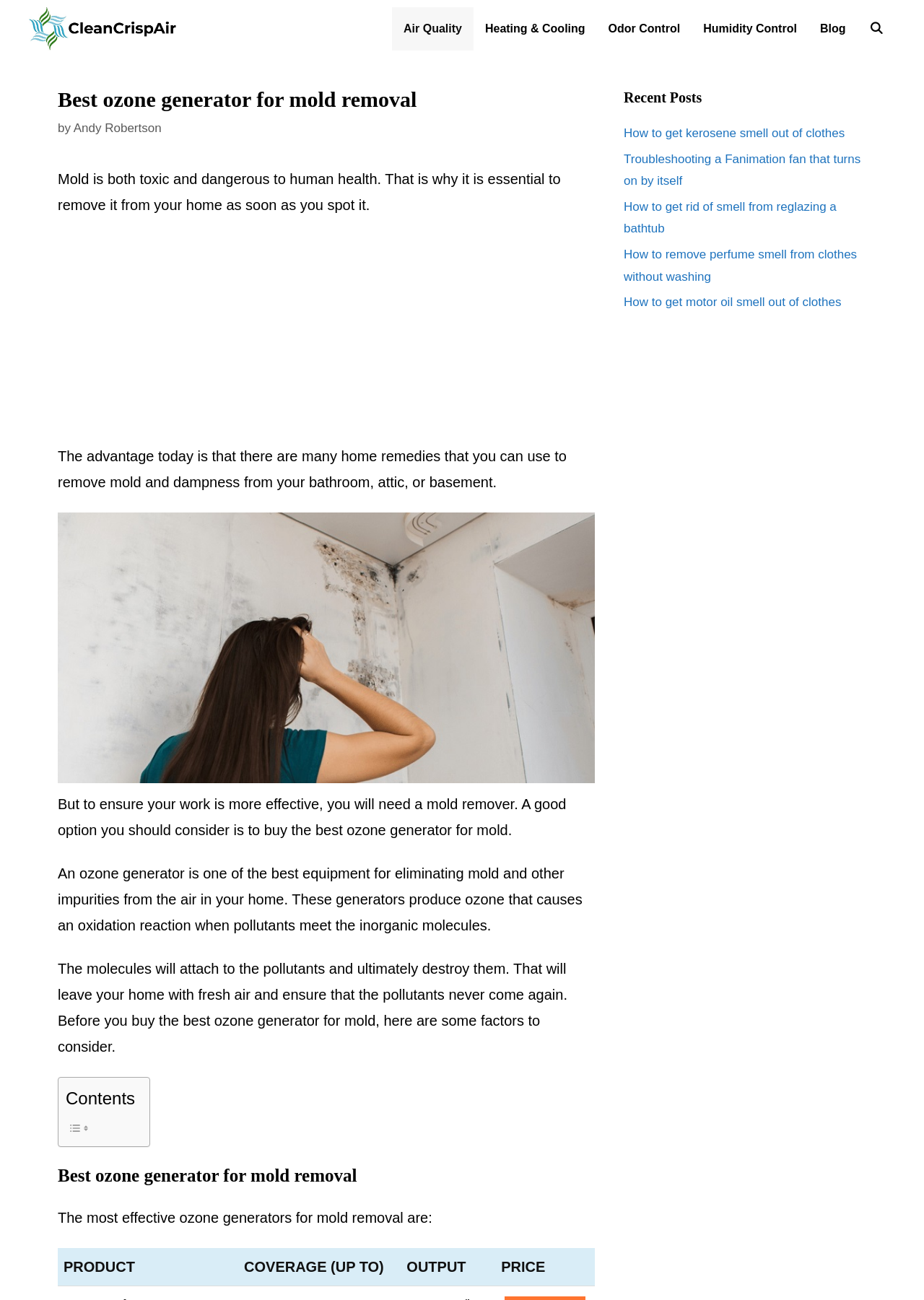Identify the bounding box for the given UI element using the description provided. Coordinates should be in the format (top-left x, top-left y, bottom-right x, bottom-right y) and must be between 0 and 1. Here is the description: title="CleanCrispAir"

[0.031, 0.0, 0.198, 0.044]